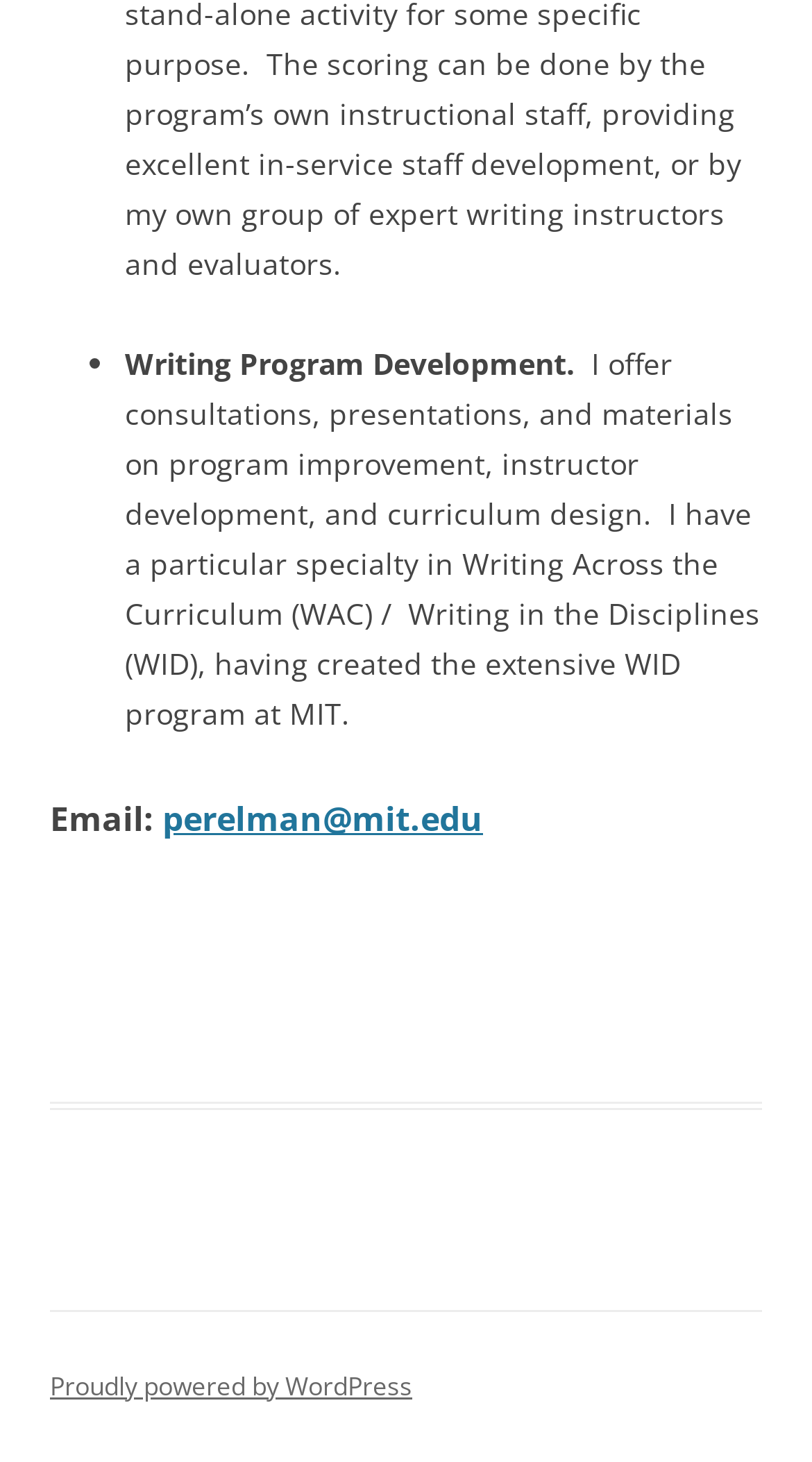What is the writer's profession?
Please use the image to provide a one-word or short phrase answer.

Writing Program Development